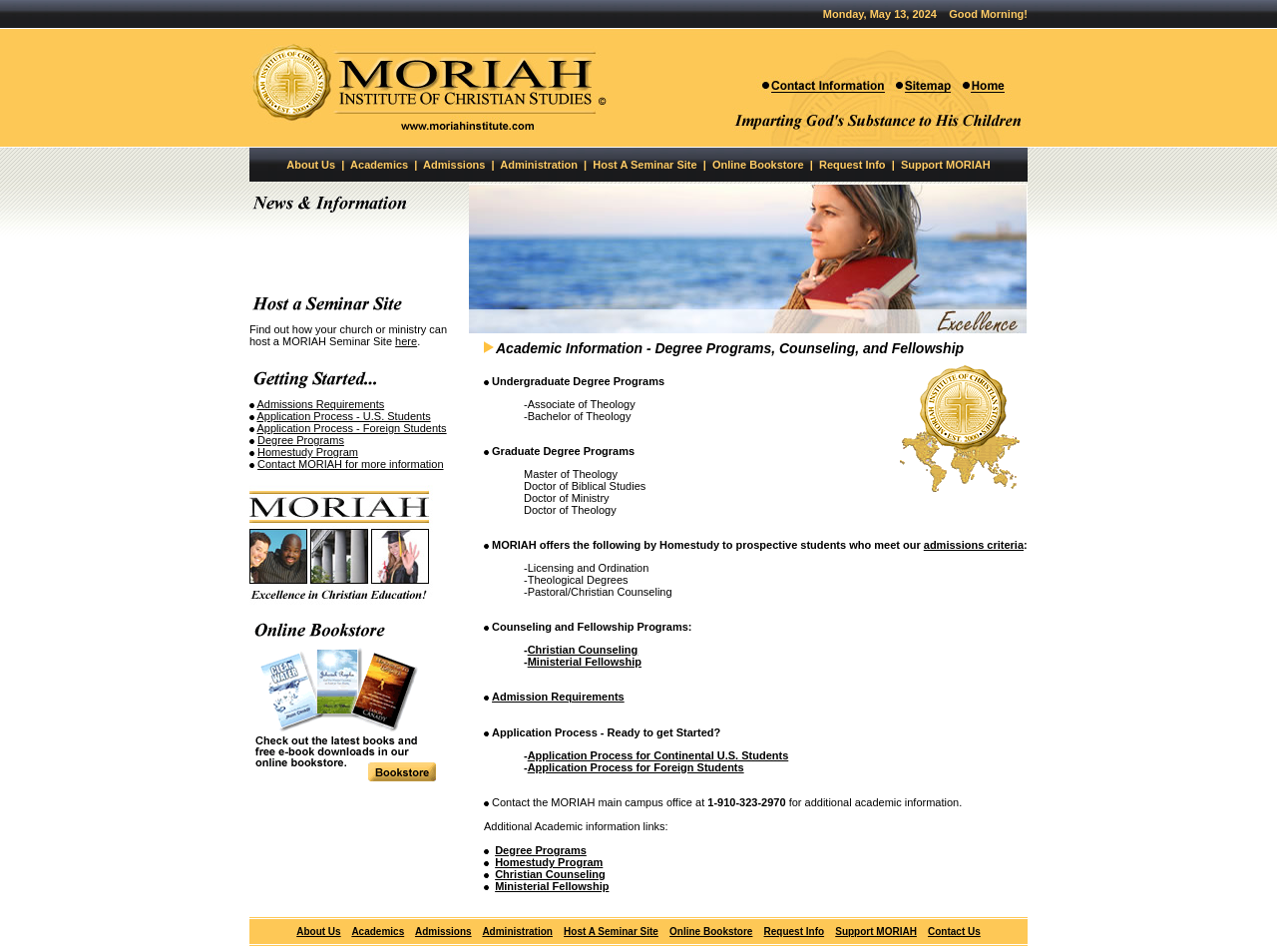Pinpoint the bounding box coordinates of the clickable area necessary to execute the following instruction: "Click on the 'Contact MORIAH for more information' link". The coordinates should be given as four float numbers between 0 and 1, namely [left, top, right, bottom].

[0.202, 0.481, 0.347, 0.494]